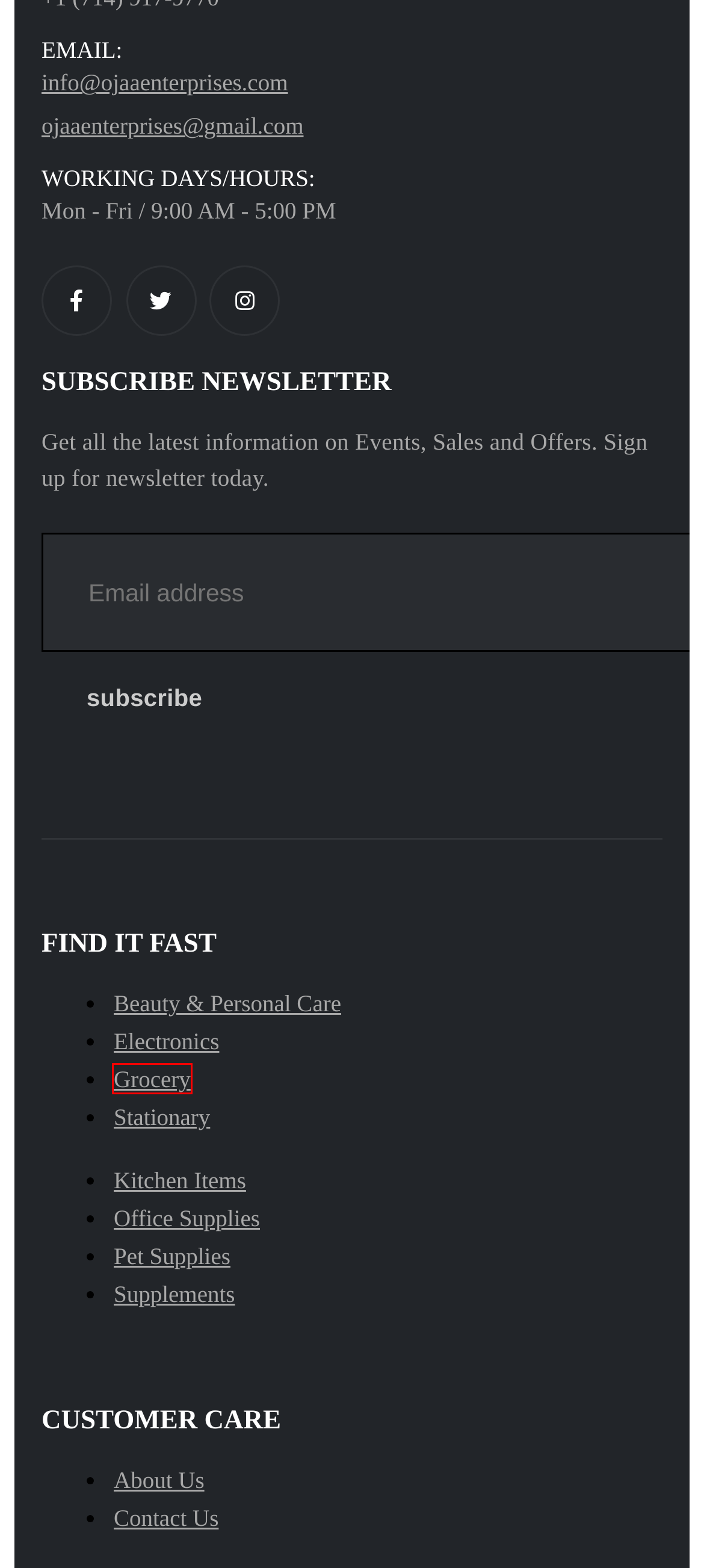Given a webpage screenshot with a red bounding box around a particular element, identify the best description of the new webpage that will appear after clicking on the element inside the red bounding box. Here are the candidates:
A. Kitchen Items – OJAA Enterprises
B. Pet Supplies – OJAA Enterprises
C. Supplements – OJAA Enterprises
D. Office Supplies – OJAA Enterprises
E. Grocery – OJAA Enterprises
F. Stationary – OJAA Enterprises
G. Beauty & Personal Care – OJAA Enterprises
H. Electronics – OJAA Enterprises

E